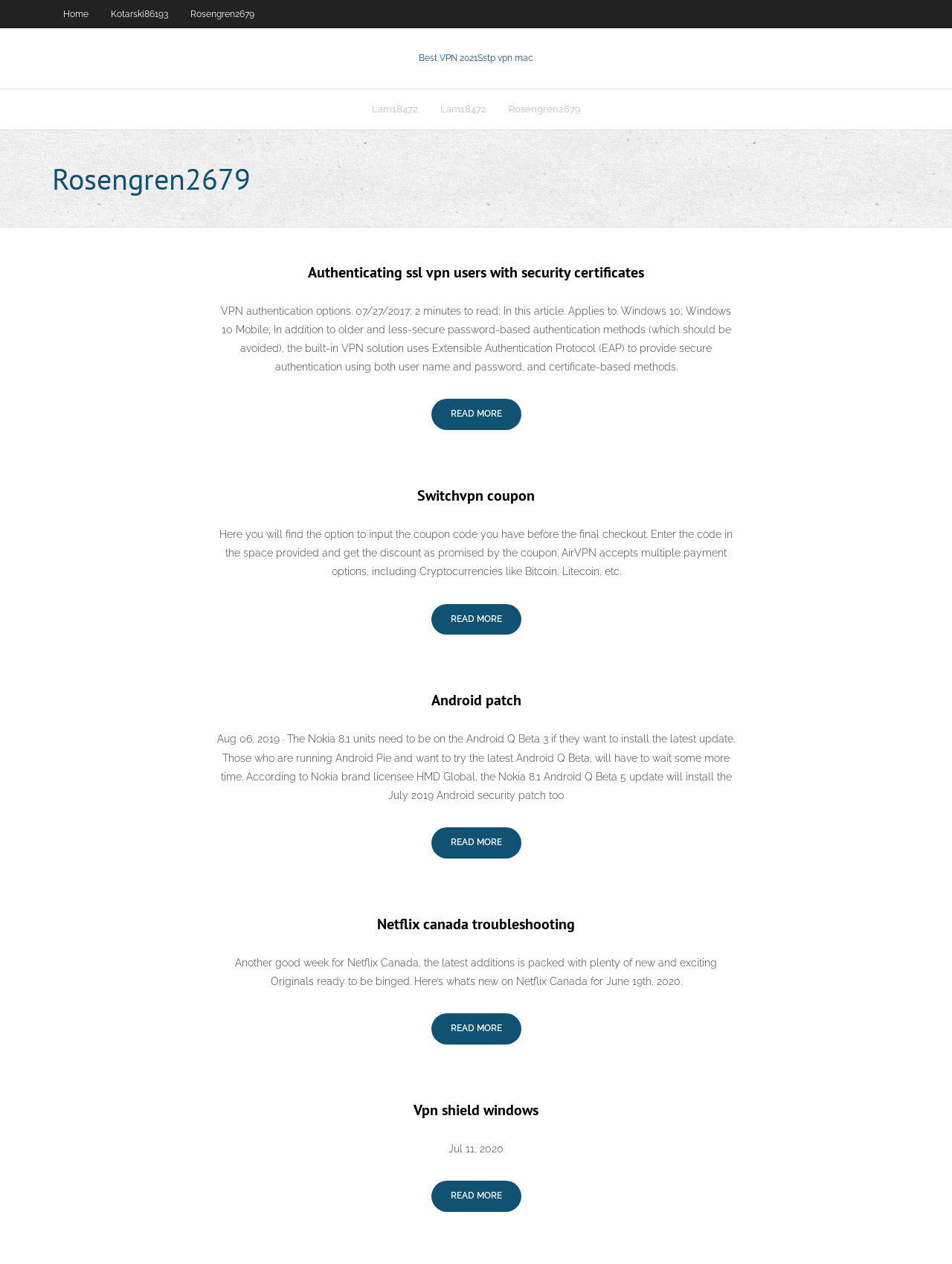Bounding box coordinates are given in the format (top-left x, top-left y, bottom-right x, bottom-right y). All values should be floating point numbers between 0 and 1. Provide the bounding box coordinate for the UI element described as: Best VPN 2021Sstp vpn mac

[0.44, 0.042, 0.56, 0.05]